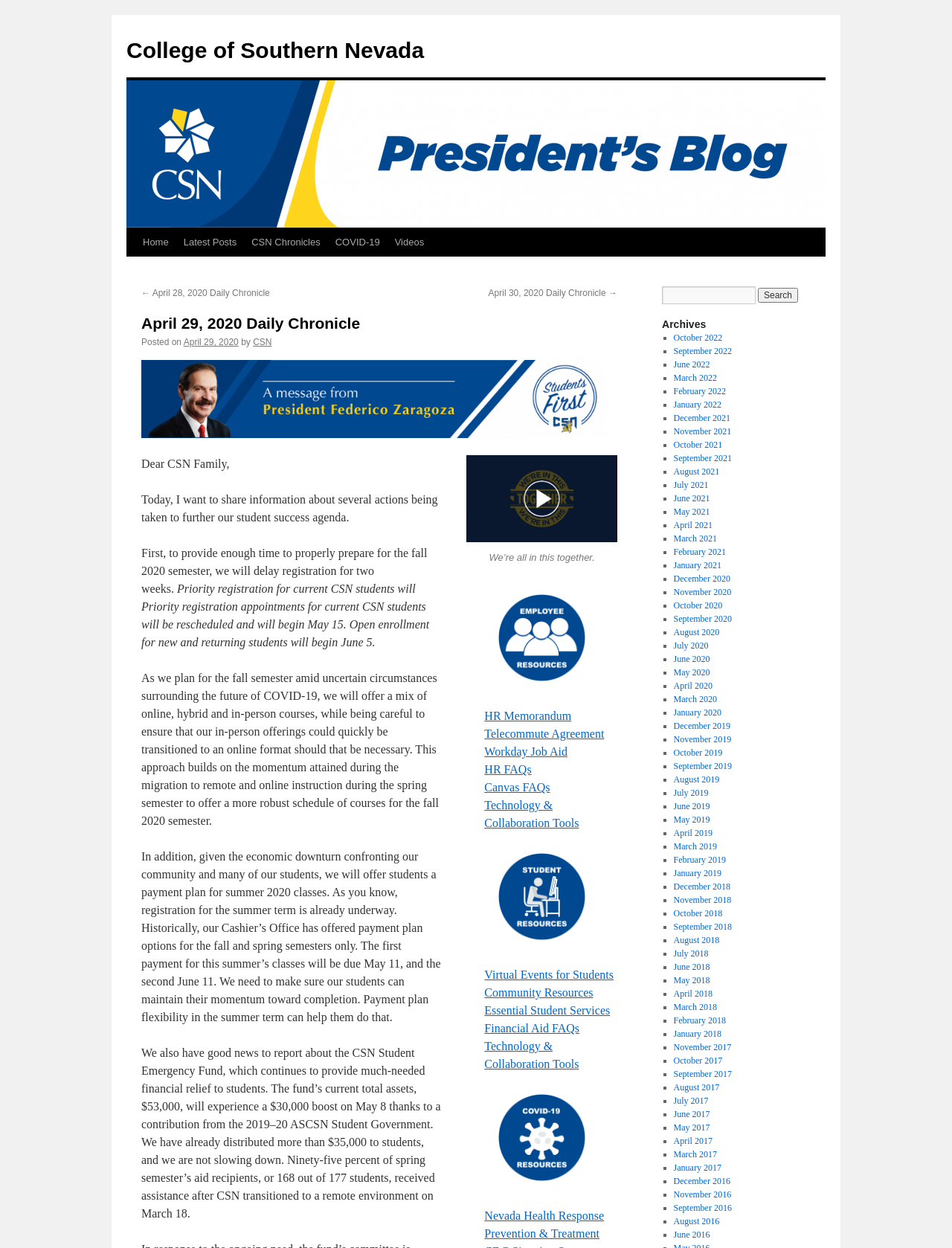Please answer the following question using a single word or phrase: 
What is the name of the college mentioned in the webpage?

College of Southern Nevada